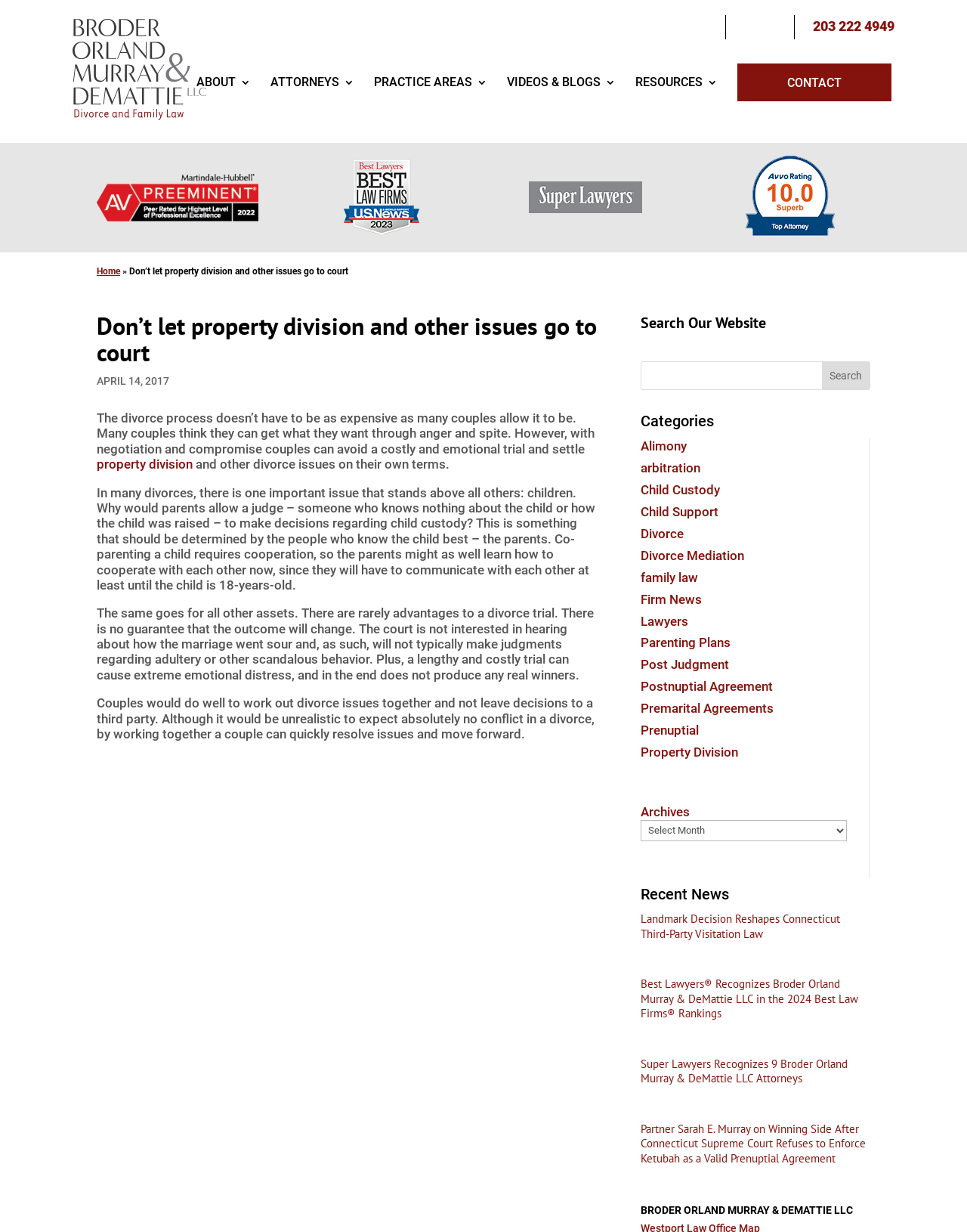Use one word or a short phrase to answer the question provided: 
What is the name of the law firm?

Broder Orland Murray & DeMattie LLC